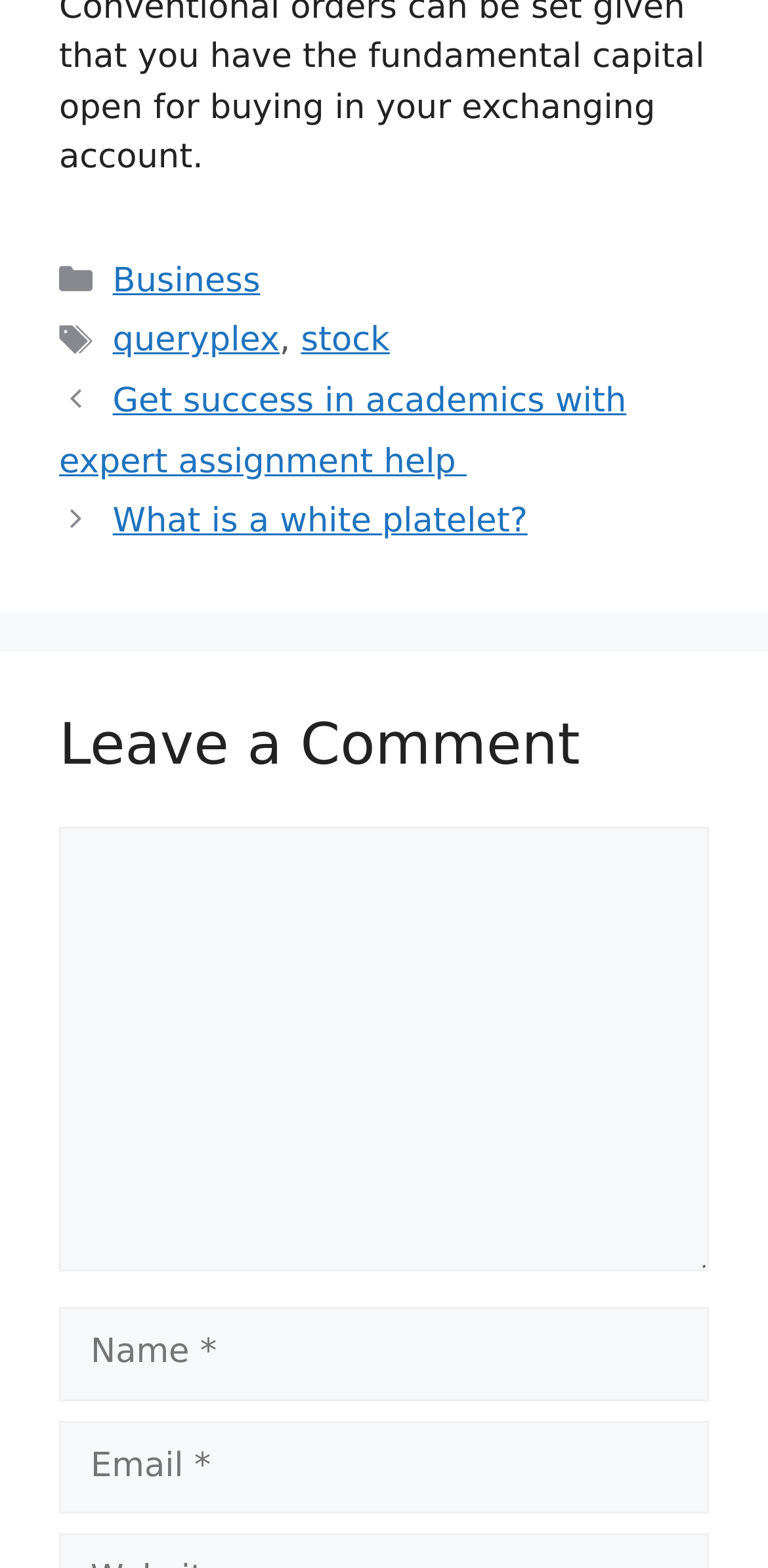Respond to the question below with a single word or phrase:
How many required textboxes are there?

3